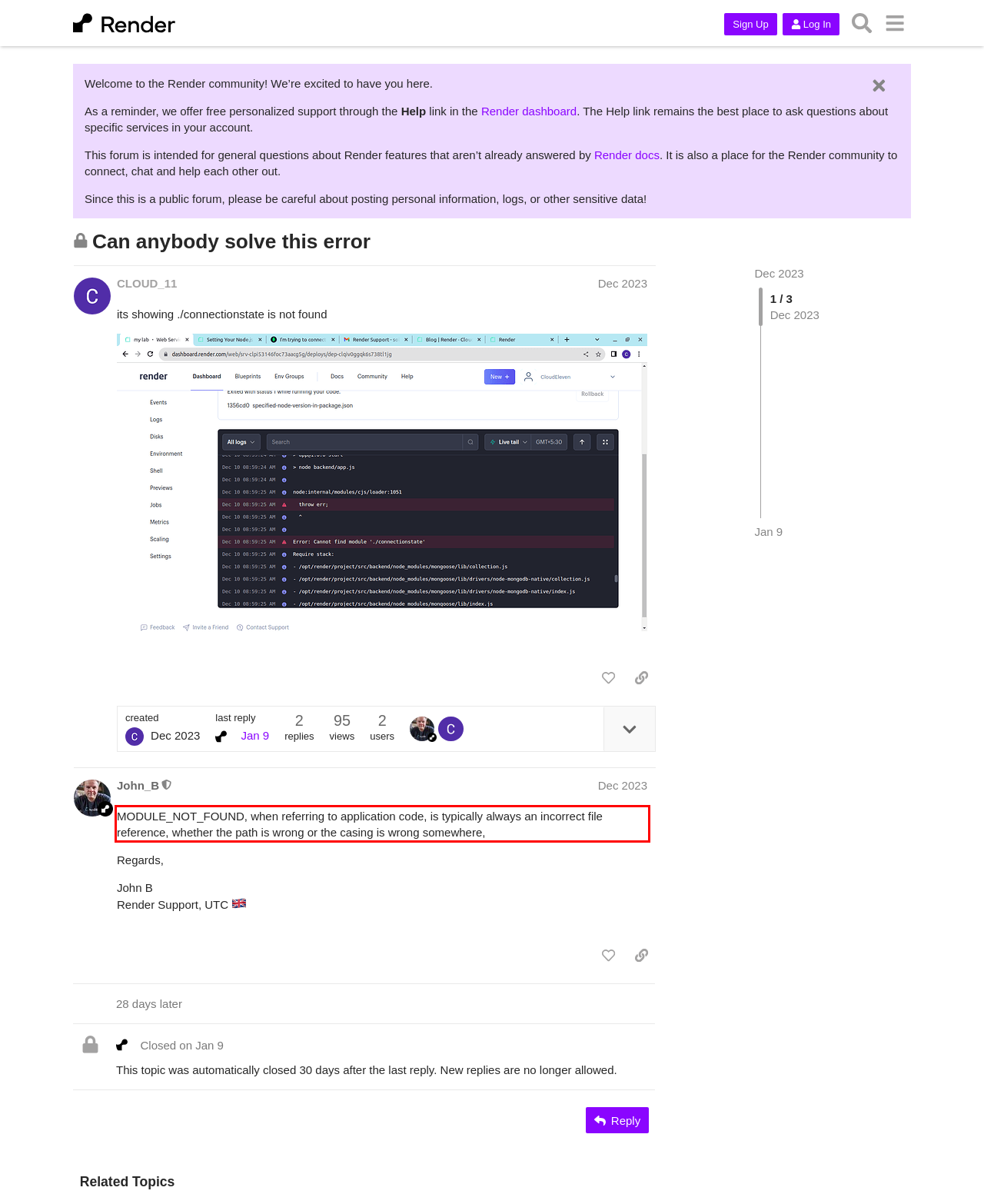Please perform OCR on the UI element surrounded by the red bounding box in the given webpage screenshot and extract its text content.

MODULE_NOT_FOUND, when referring to application code, is typically always an incorrect file reference, whether the path is wrong or the casing is wrong somewhere,